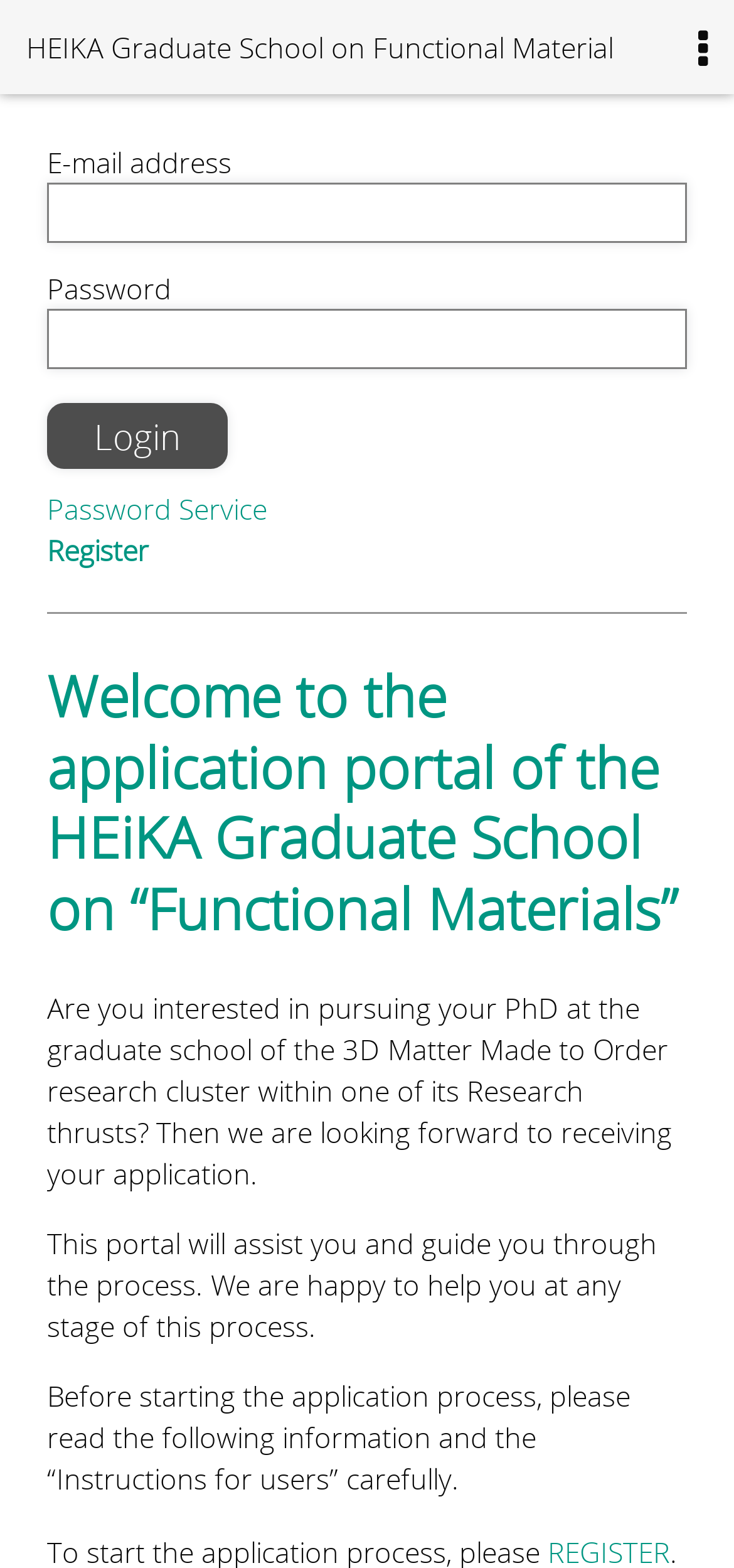Respond to the following question using a concise word or phrase: 
How many text boxes are there for login?

2